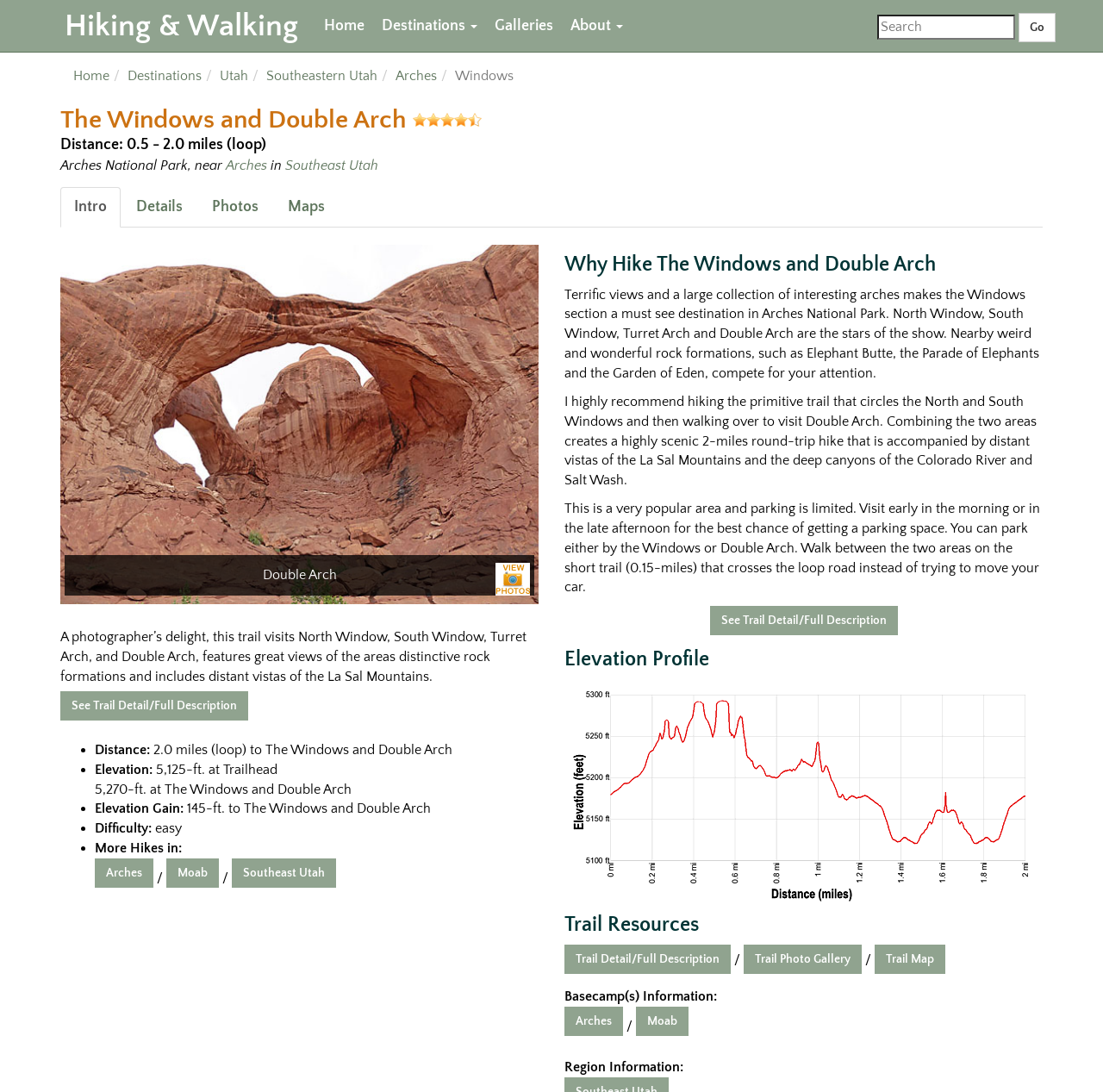Summarize the contents and layout of the webpage in detail.

This webpage is about hiking trails in Arches National Park, Utah, specifically the Windows and Double Arch trail. At the top of the page, there are several links to other sections of the website, including "Hiking & Walking", "Home", "Destinations", "Galleries", and "About". There is also a search bar and a "Go" button.

Below the top navigation, there is a breadcrumb navigation menu that shows the current location within the website, with links to "Home", "Destinations", "Utah", "Southeastern Utah", and "Arches".

The main content of the page is divided into several sections. The first section has a heading "The Windows and Double Arch" and features an image of the trail. Below the image, there is a brief description of the trail, including its distance, location, and features.

The next section has links to "Intro", "Details", "Photos", and "Maps" related to the trail. Below this, there is a large image of Double Arch, with a smaller image overlaid on top.

The following section provides more detailed information about the trail, including its distance, elevation gain, difficulty, and other features. There are also links to related hikes in Arches, Moab, and Southeast Utah.

The next section has a heading "Why Hike The Windows and Double Arch" and features a lengthy description of the trail's attractions, including its scenic views and unique rock formations.

The following sections include an elevation profile of the trail, trail resources, and basecamp information. There are also several links to related pages, including trail details, photo galleries, and maps.

Overall, this webpage provides a wealth of information about the Windows and Double Arch trail in Arches National Park, including its features, attractions, and logistics.